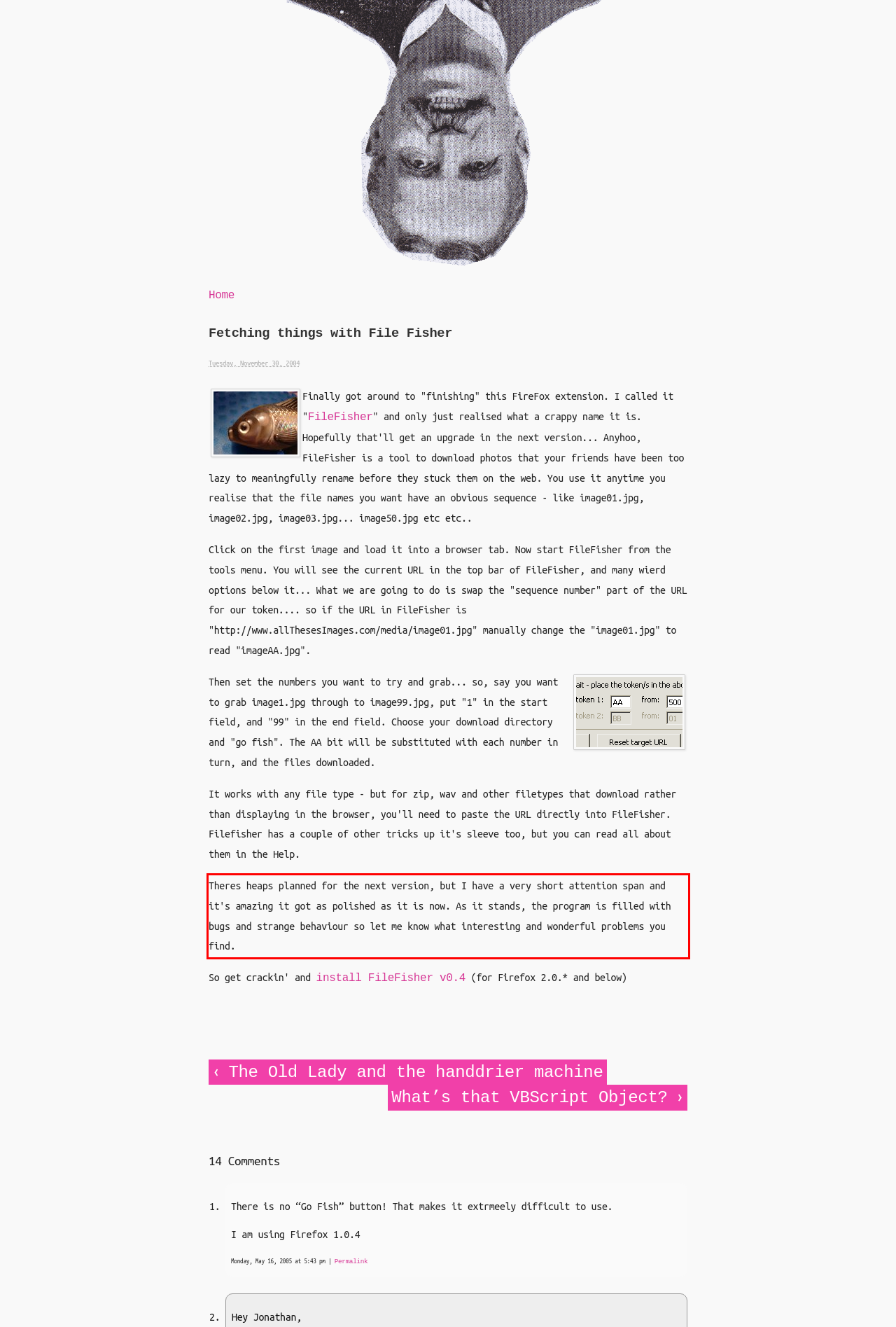You have a screenshot with a red rectangle around a UI element. Recognize and extract the text within this red bounding box using OCR.

Theres heaps planned for the next version, but I have a very short attention span and it's amazing it got as polished as it is now. As it stands, the program is filled with bugs and strange behaviour so let me know what interesting and wonderful problems you find.